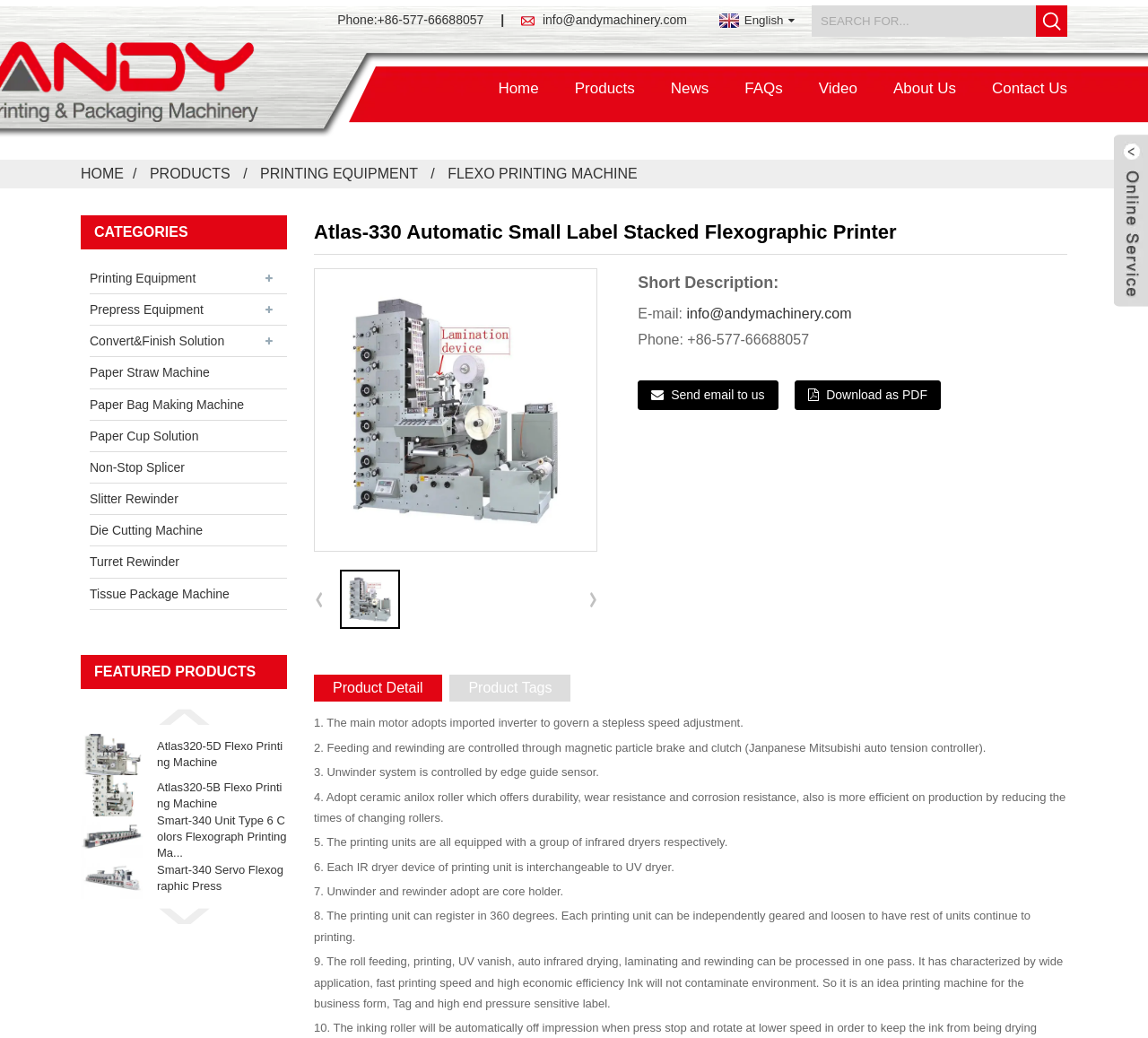Answer succinctly with a single word or phrase:
How many colors does the Smart-340 Unit Type 6 Colors Flexograph Printing Machine have?

6 colors